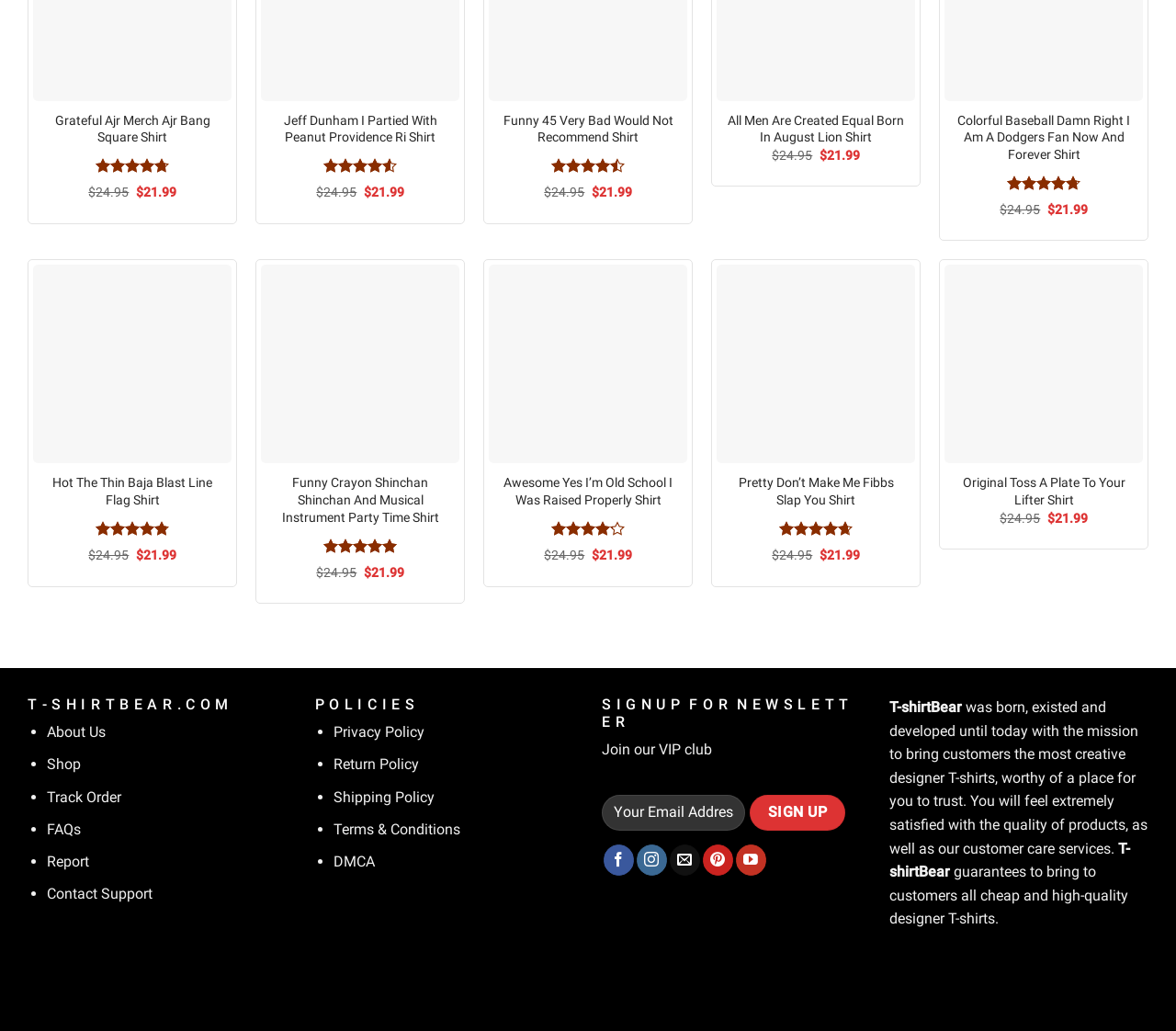What is the price of the 'Grateful Ajr Merch Ajr Bang Square Shirt'?
Provide a detailed and well-explained answer to the question.

The price of the 'Grateful Ajr Merch Ajr Bang Square Shirt' can be found by looking at the insertion element with the bounding box coordinates [0.115, 0.179, 0.15, 0.194], which contains two StaticText elements, one with the text '$' and the other with the text '21.99'.